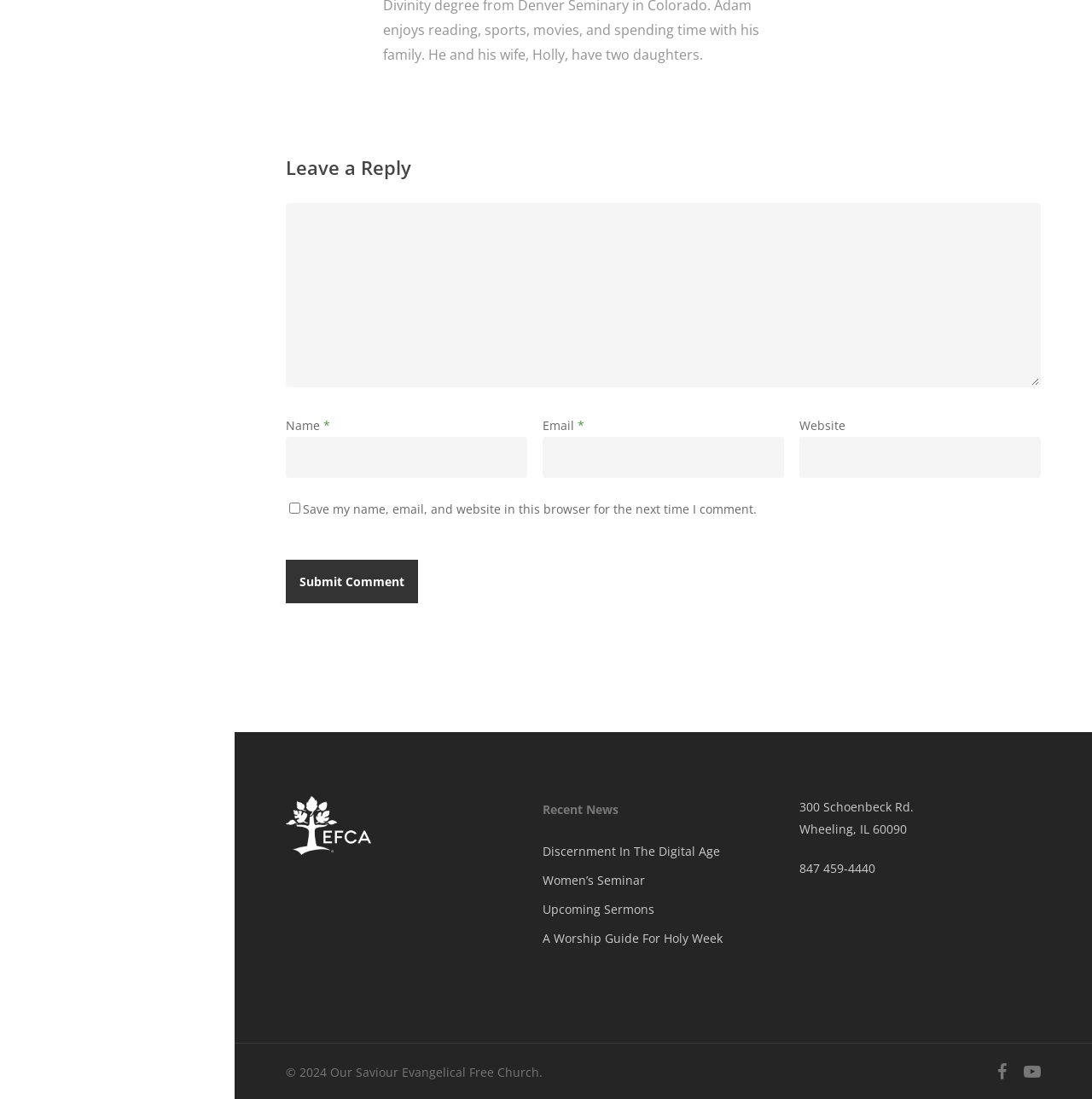Using the format (top-left x, top-left y, bottom-right x, bottom-right y), provide the bounding box coordinates for the described UI element. All values should be floating point numbers between 0 and 1: Discernment In The Digital Age

[0.497, 0.765, 0.718, 0.785]